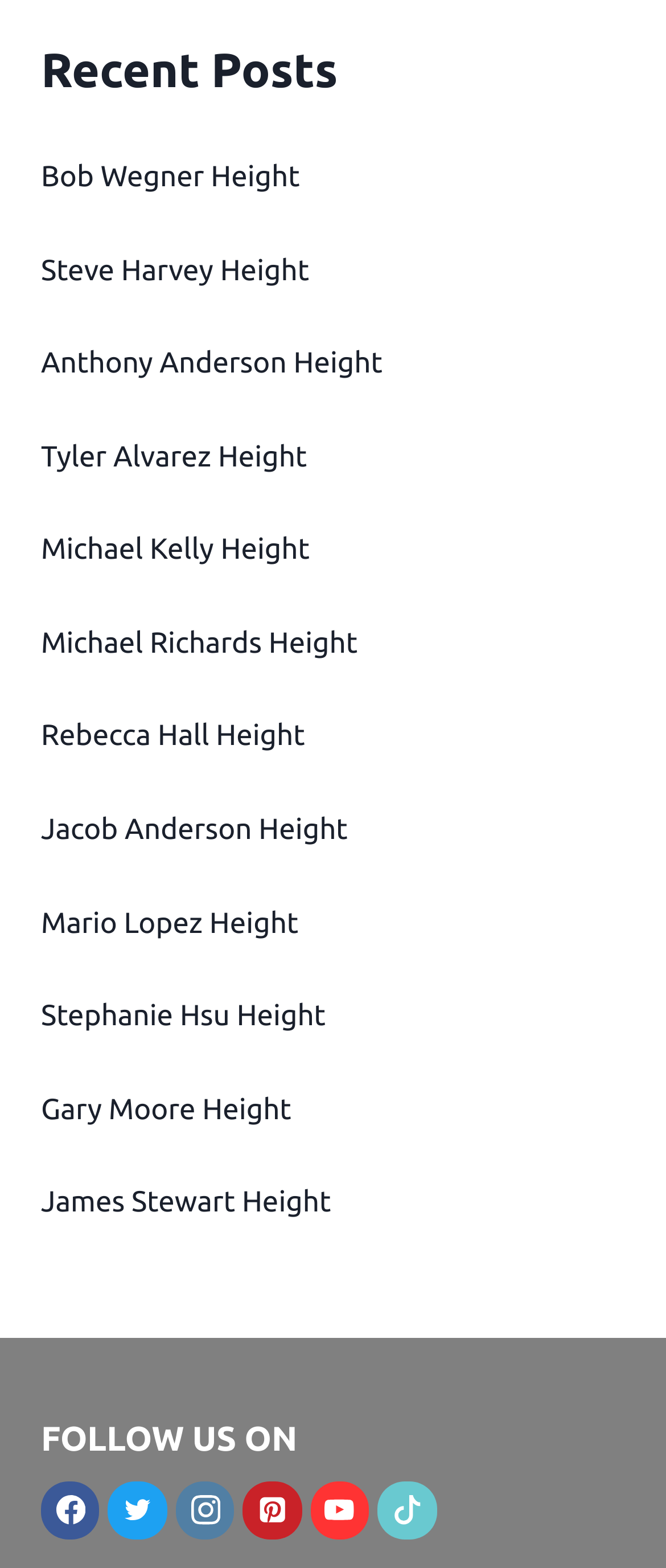Based on the image, please respond to the question with as much detail as possible:
What is the first celebrity listed?

I looked at the links under the 'Recent Posts' heading and found that the first link is 'Bob Wegner Height', so the first celebrity listed is Bob Wegner.